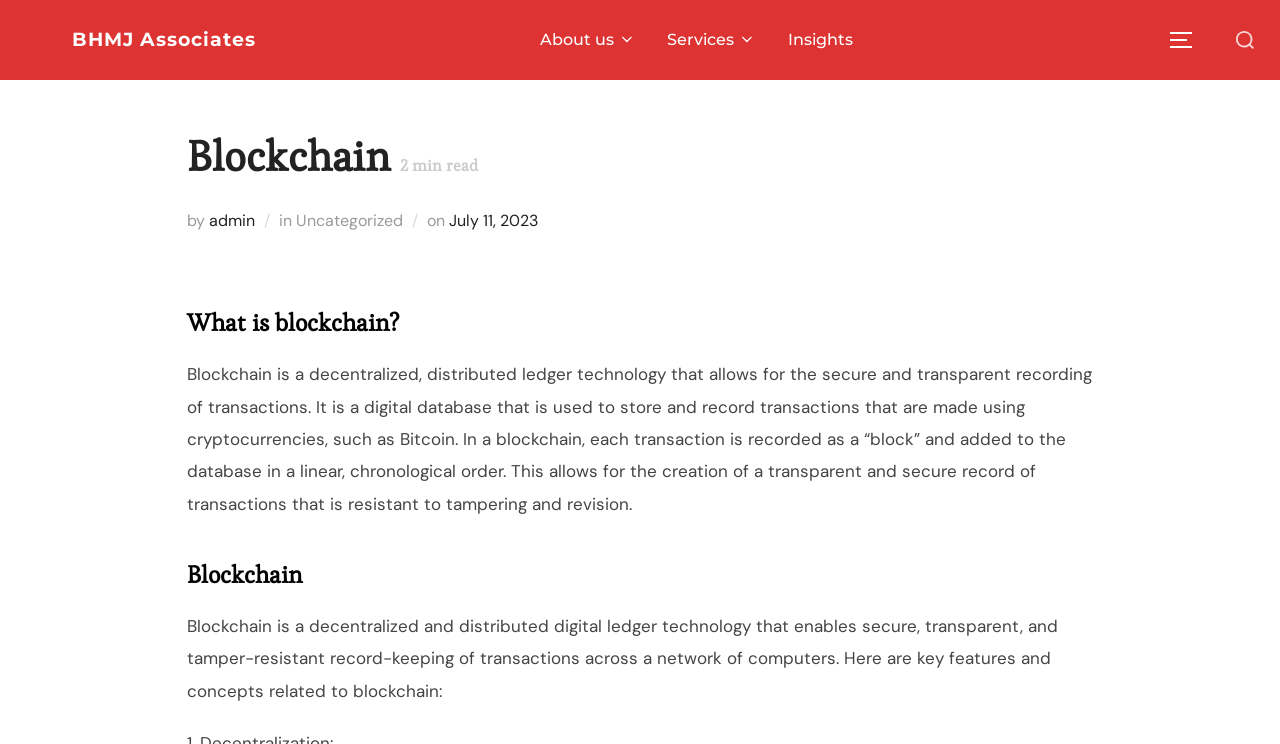Determine the bounding box coordinates of the clickable region to execute the instruction: "Read the 'What is blockchain?' article". The coordinates should be four float numbers between 0 and 1, denoted as [left, top, right, bottom].

[0.146, 0.413, 0.854, 0.455]